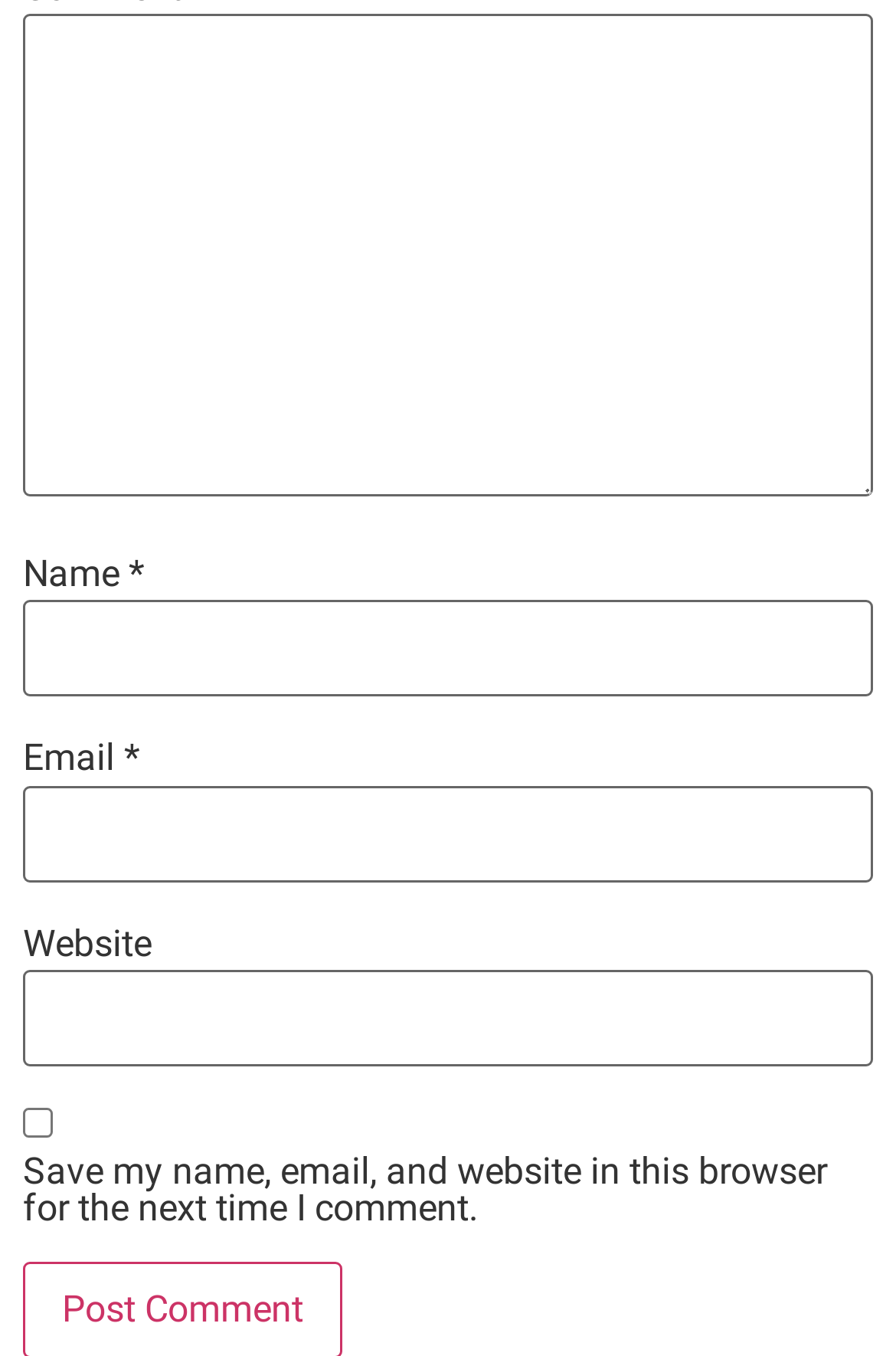Using the description: "parent_node: Email * aria-describedby="email-notes" name="email"", determine the UI element's bounding box coordinates. Ensure the coordinates are in the format of four float numbers between 0 and 1, i.e., [left, top, right, bottom].

[0.026, 0.579, 0.974, 0.65]